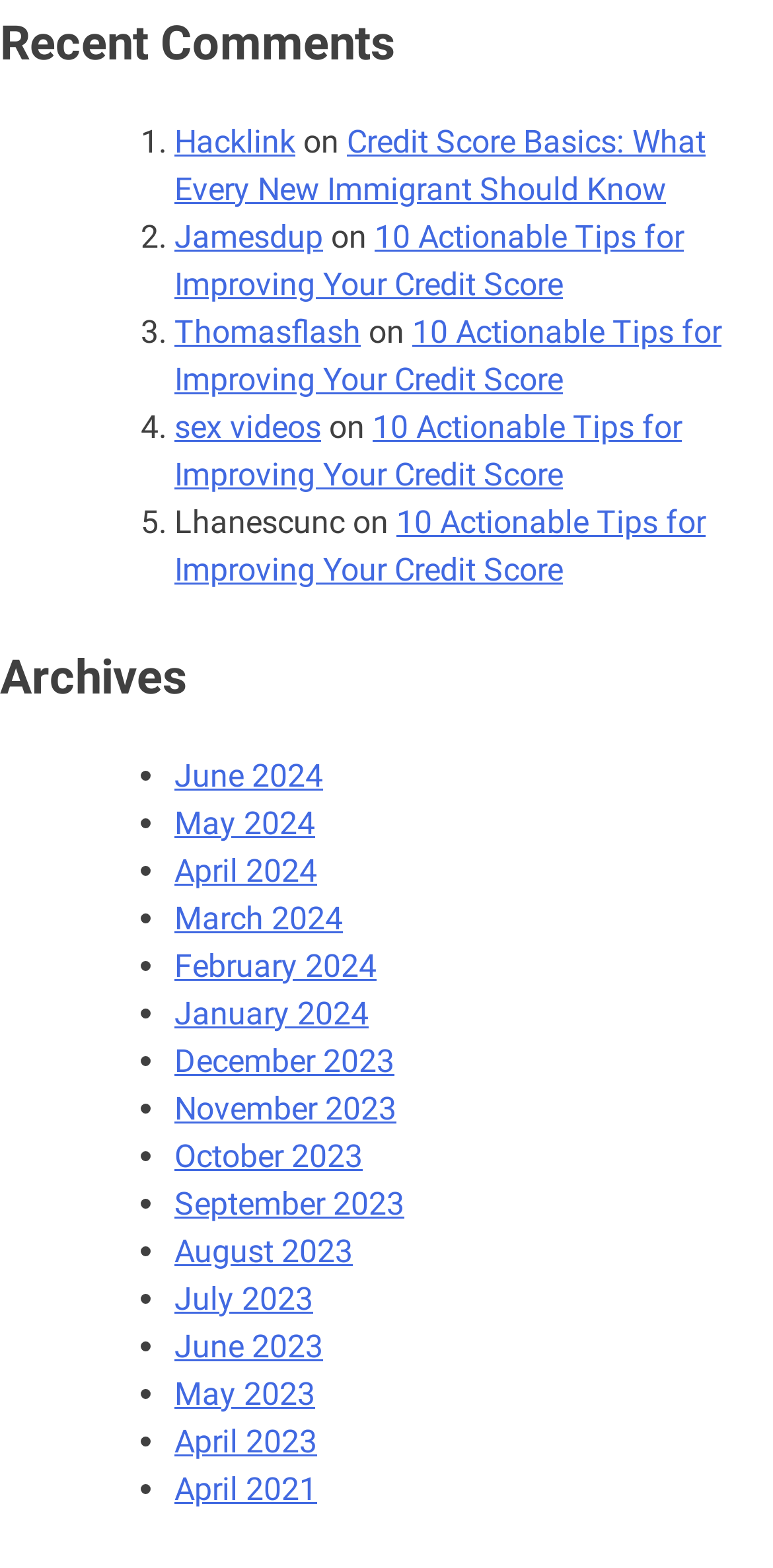Determine the bounding box coordinates for the area that should be clicked to carry out the following instruction: "Check 'Archives'".

[0.0, 0.409, 1.0, 0.455]